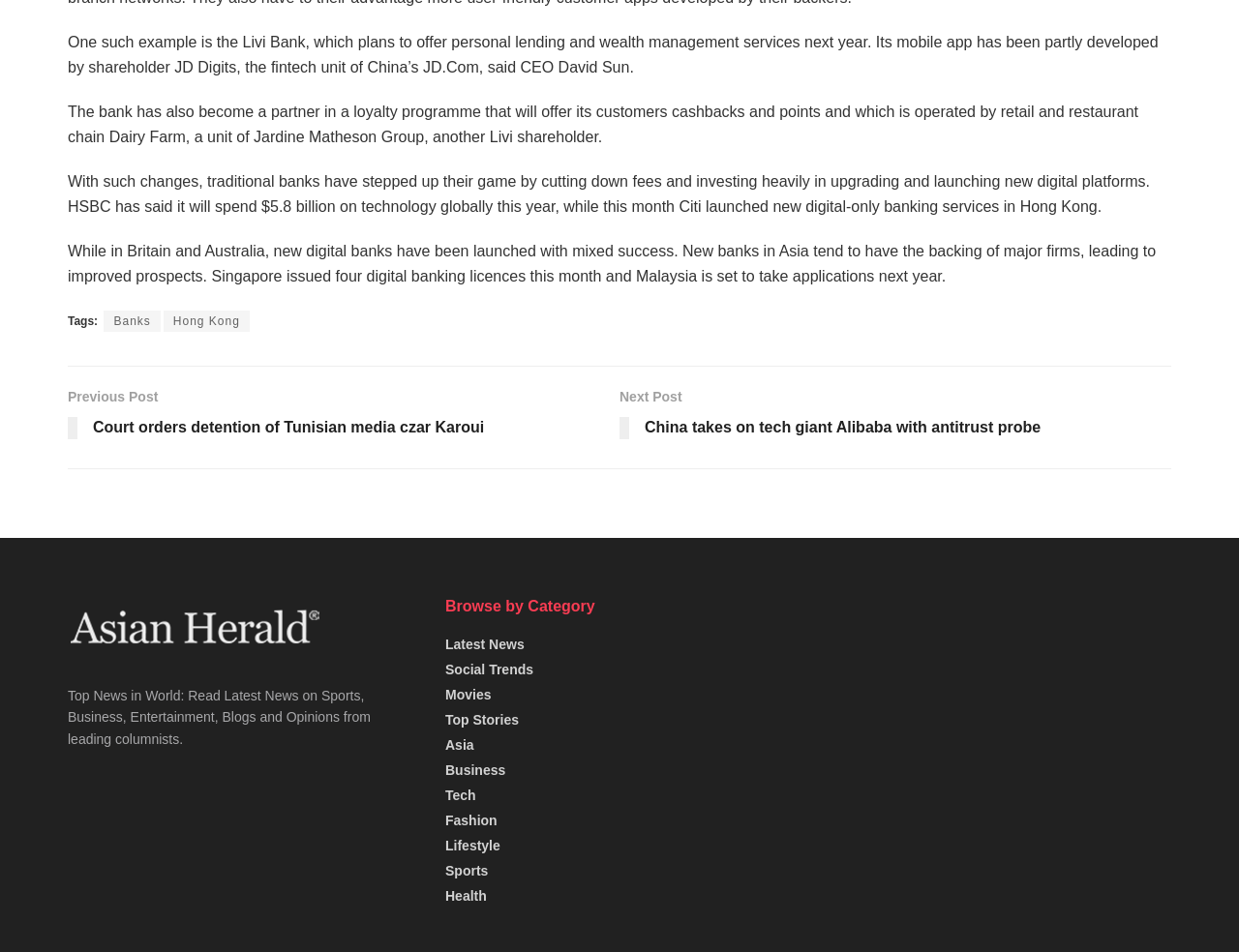Show me the bounding box coordinates of the clickable region to achieve the task as per the instruction: "Read about Hong Kong".

[0.132, 0.326, 0.201, 0.349]